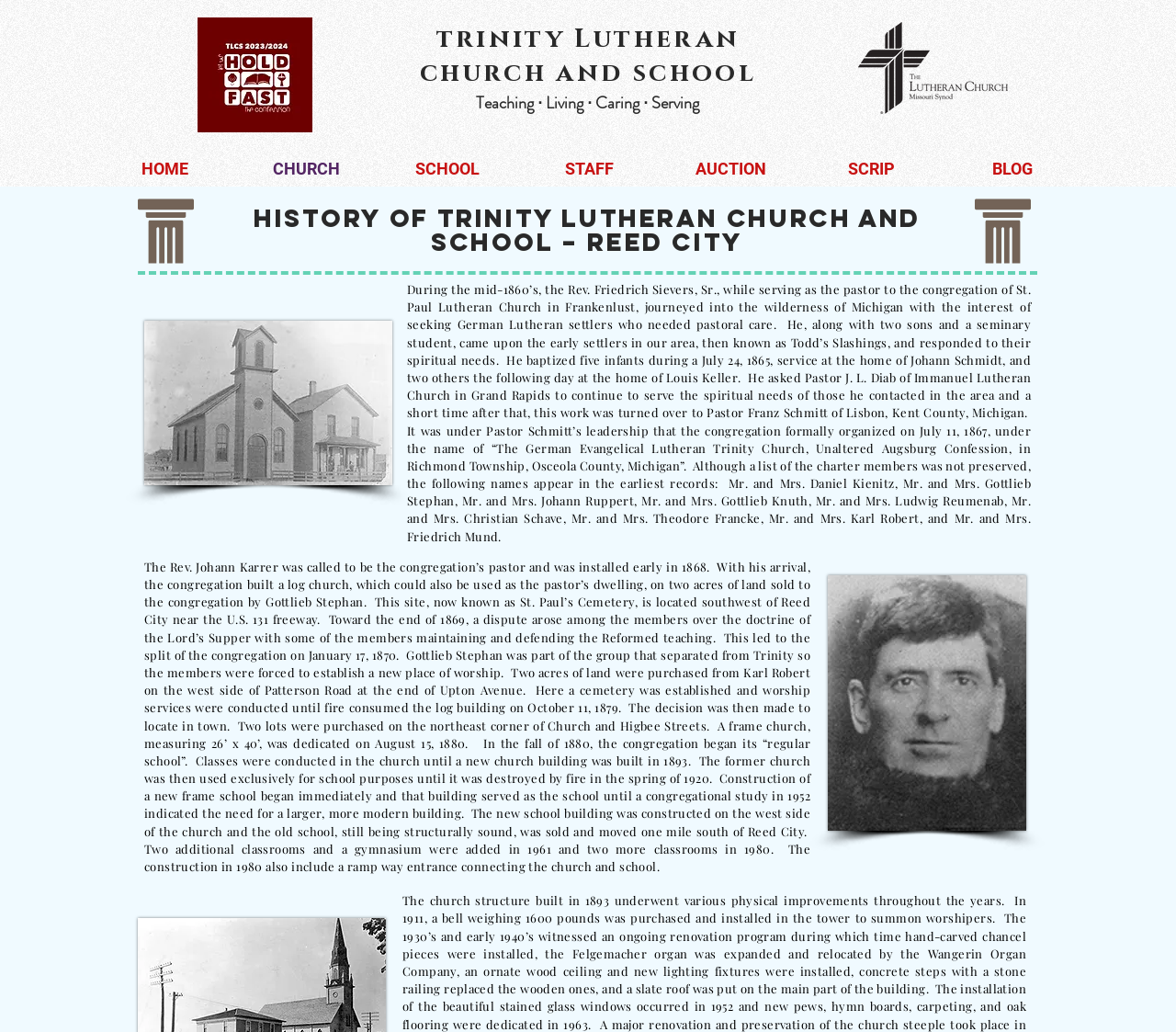Pinpoint the bounding box coordinates of the area that should be clicked to complete the following instruction: "Contact Mark Preston". The coordinates must be given as four float numbers between 0 and 1, i.e., [left, top, right, bottom].

None